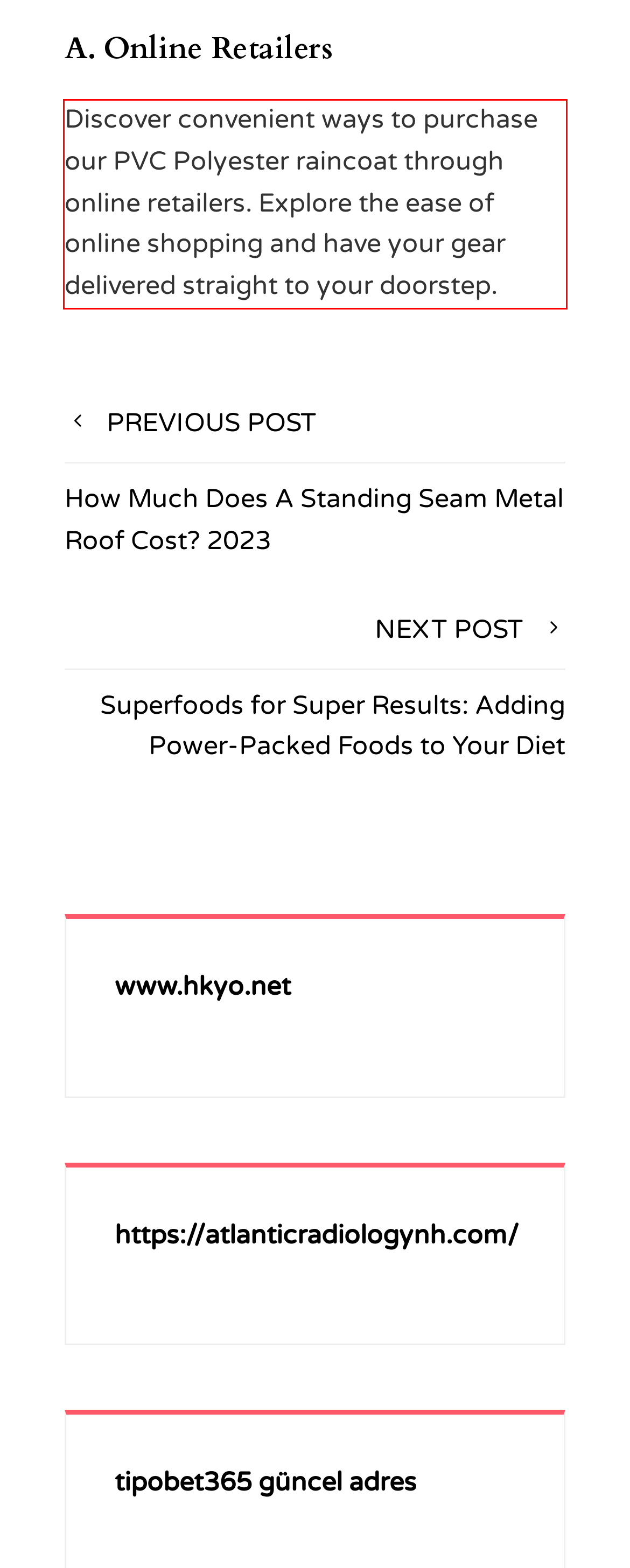Given a screenshot of a webpage, identify the red bounding box and perform OCR to recognize the text within that box.

Discover convenient ways to purchase our PVC Polyester raincoat through online retailers. Explore the ease of online shopping and have your gear delivered straight to your doorstep.